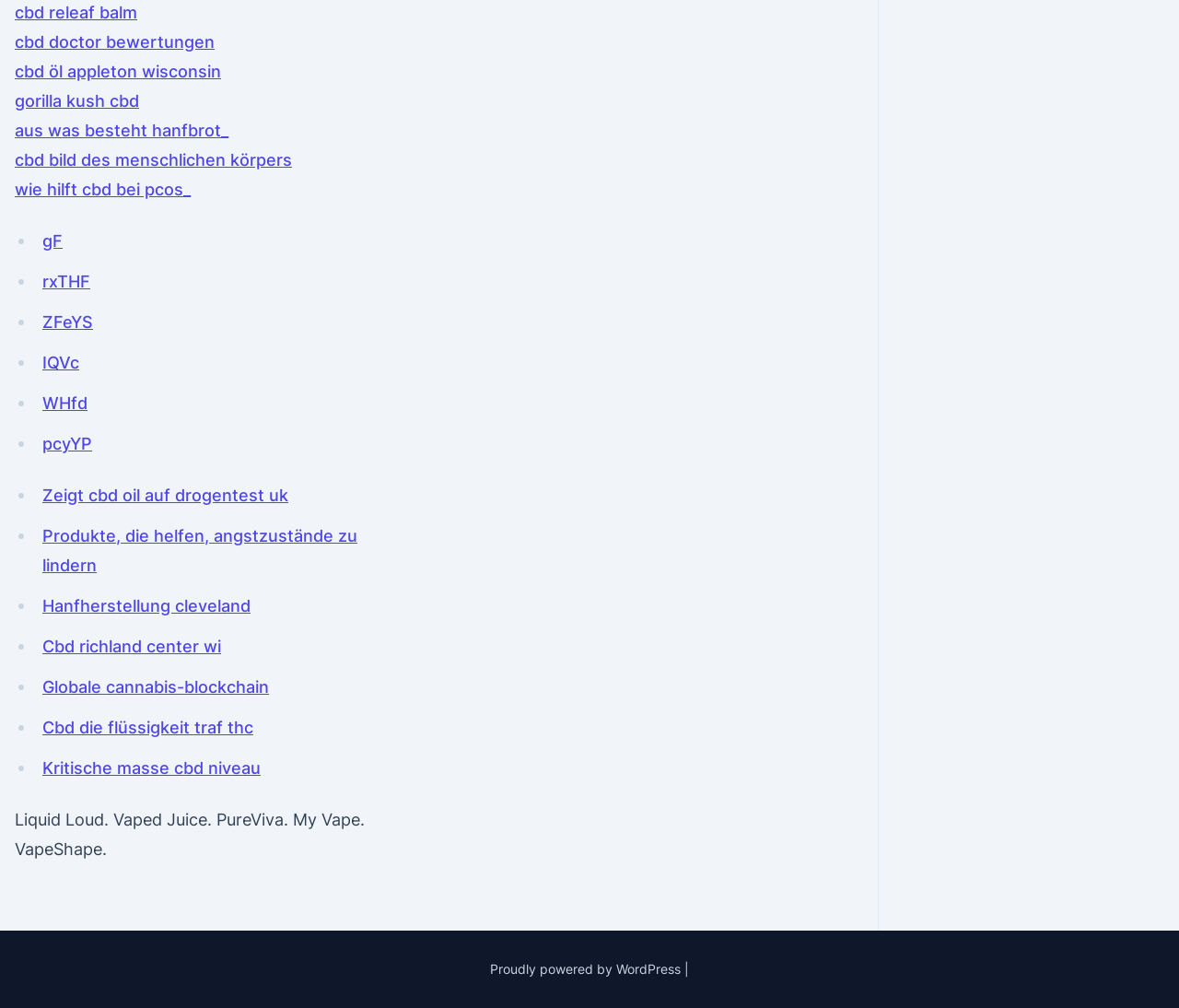Analyze the image and answer the question with as much detail as possible: 
What is the first link on the webpage?

The first link on the webpage is 'cbd releaf balm' which is located at the top left corner of the webpage with a bounding box of [0.013, 0.003, 0.116, 0.022].